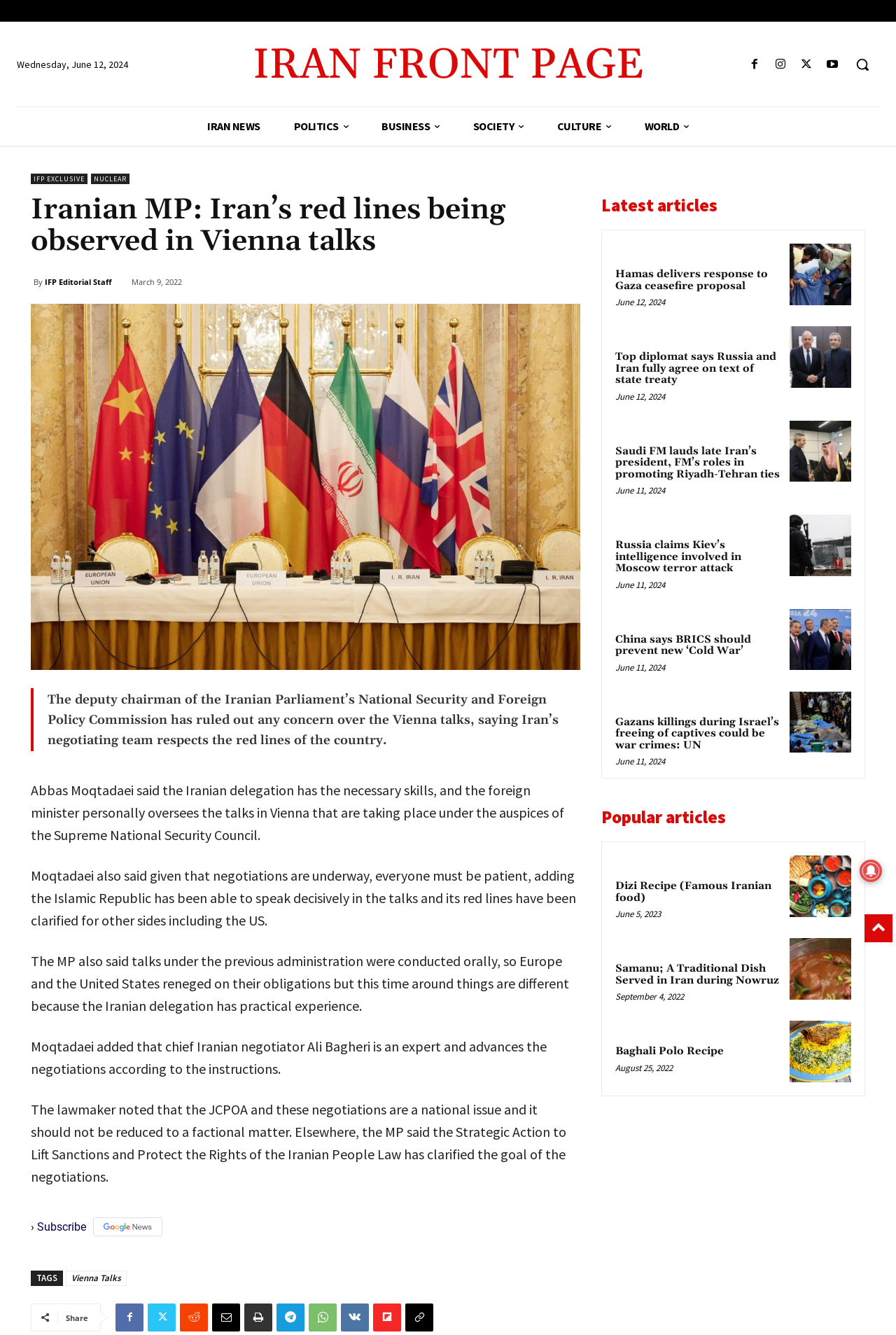Determine the main heading text of the webpage.

Iranian MP: Iran’s red lines being observed in Vienna talks